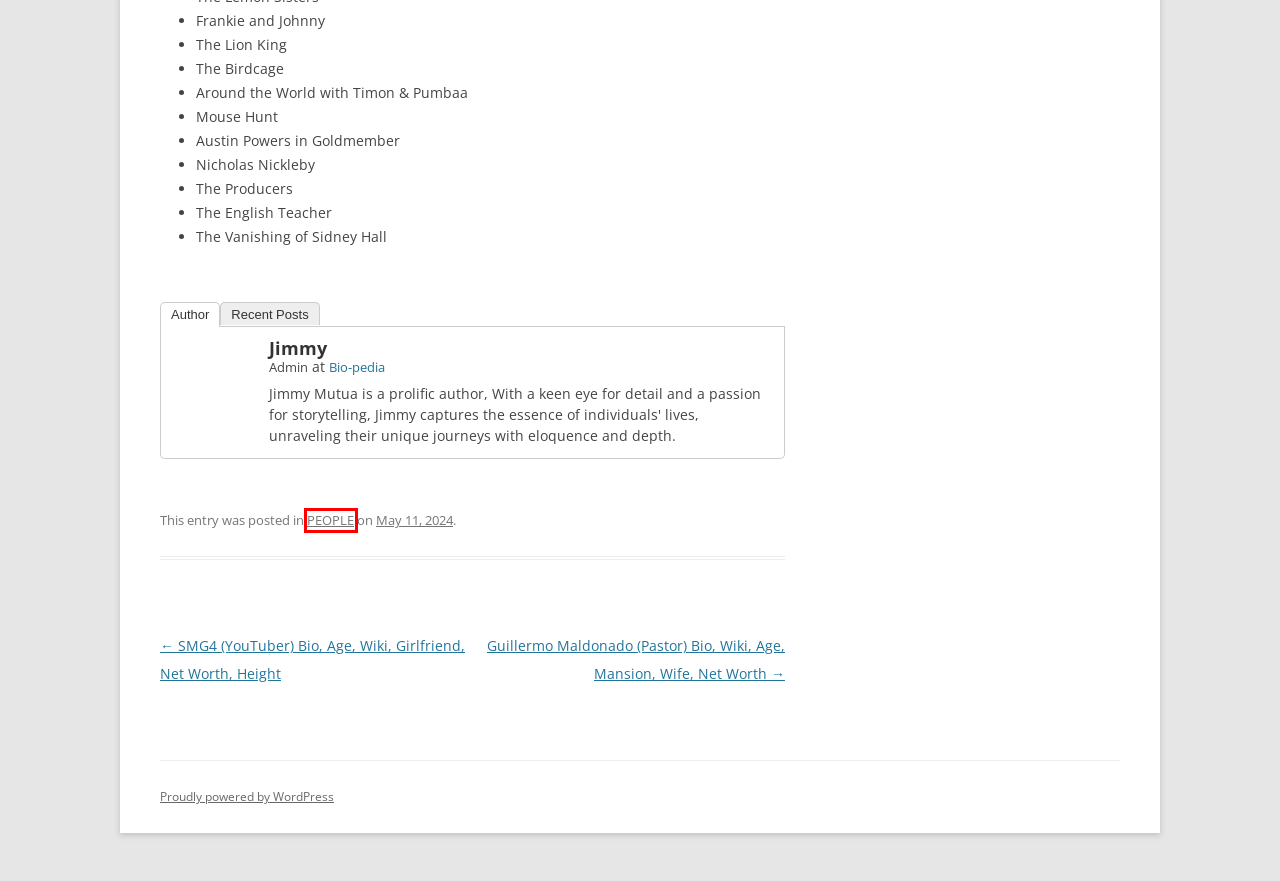You are provided with a screenshot of a webpage containing a red rectangle bounding box. Identify the webpage description that best matches the new webpage after the element in the bounding box is clicked. Here are the potential descriptions:
A. PEOPLE Archives - Bio-Pedia
B. April 2024 - Bio-Pedia
C. May 10, 2024 - Bio-Pedia
D. Blog Tool, Publishing Platform, and CMS – WordPress.org
E. Contact Us - Bio-Pedia
F. SMG4 (YouTuber) Bio, Age, Wiki, Girlfriend, Net Worth, Height
G. May 4, 2024 - Bio-Pedia
H. Bio-Pedia - Informative. Trustworthy. Reliable

A